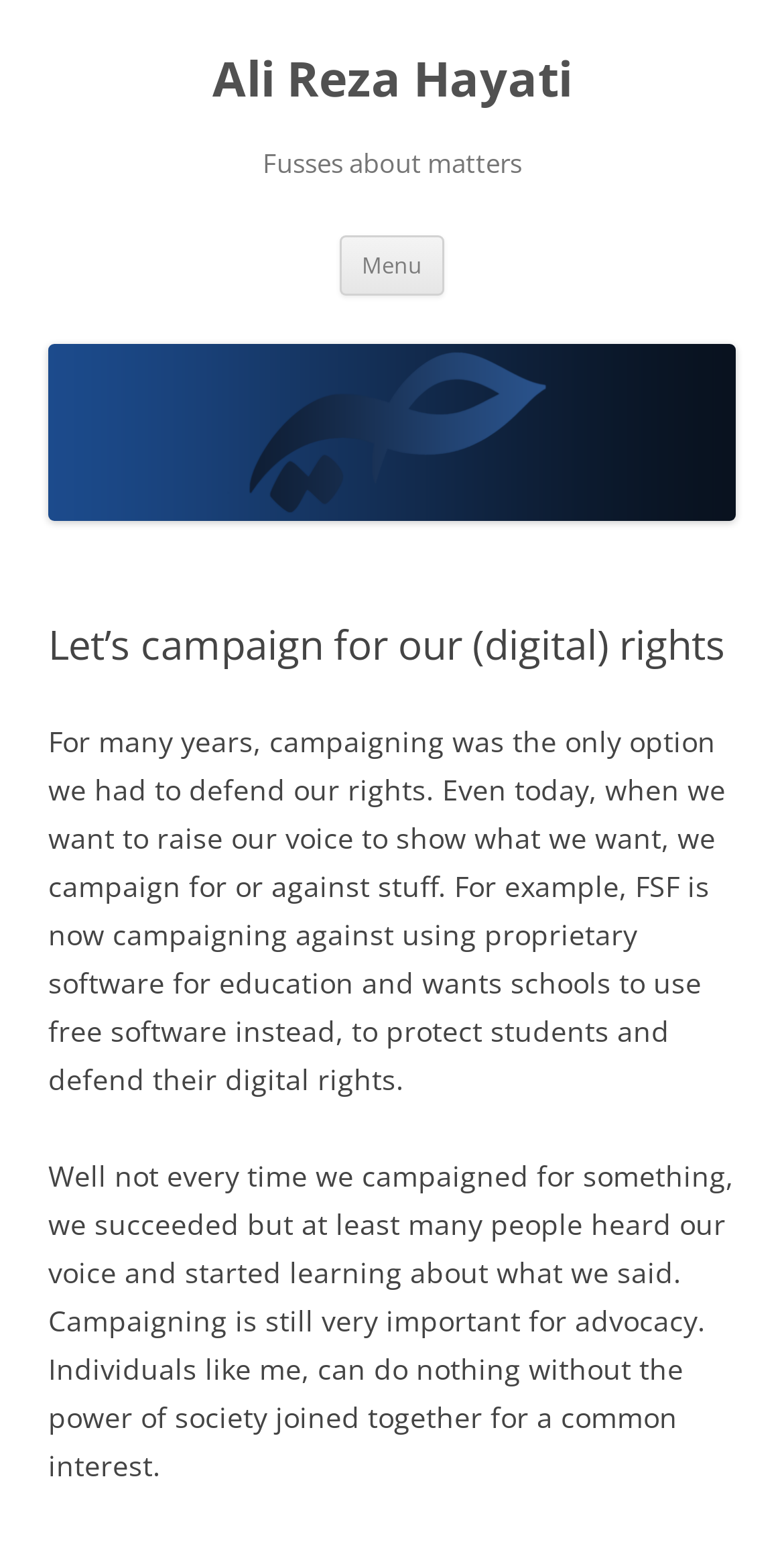What is the example of campaigning mentioned on the webpage?
Refer to the image and give a detailed answer to the query.

The example of campaigning mentioned on the webpage is the Free Software Foundation (FSF) campaigning against the use of proprietary software for education and promoting the use of free software instead, as mentioned in the text content.